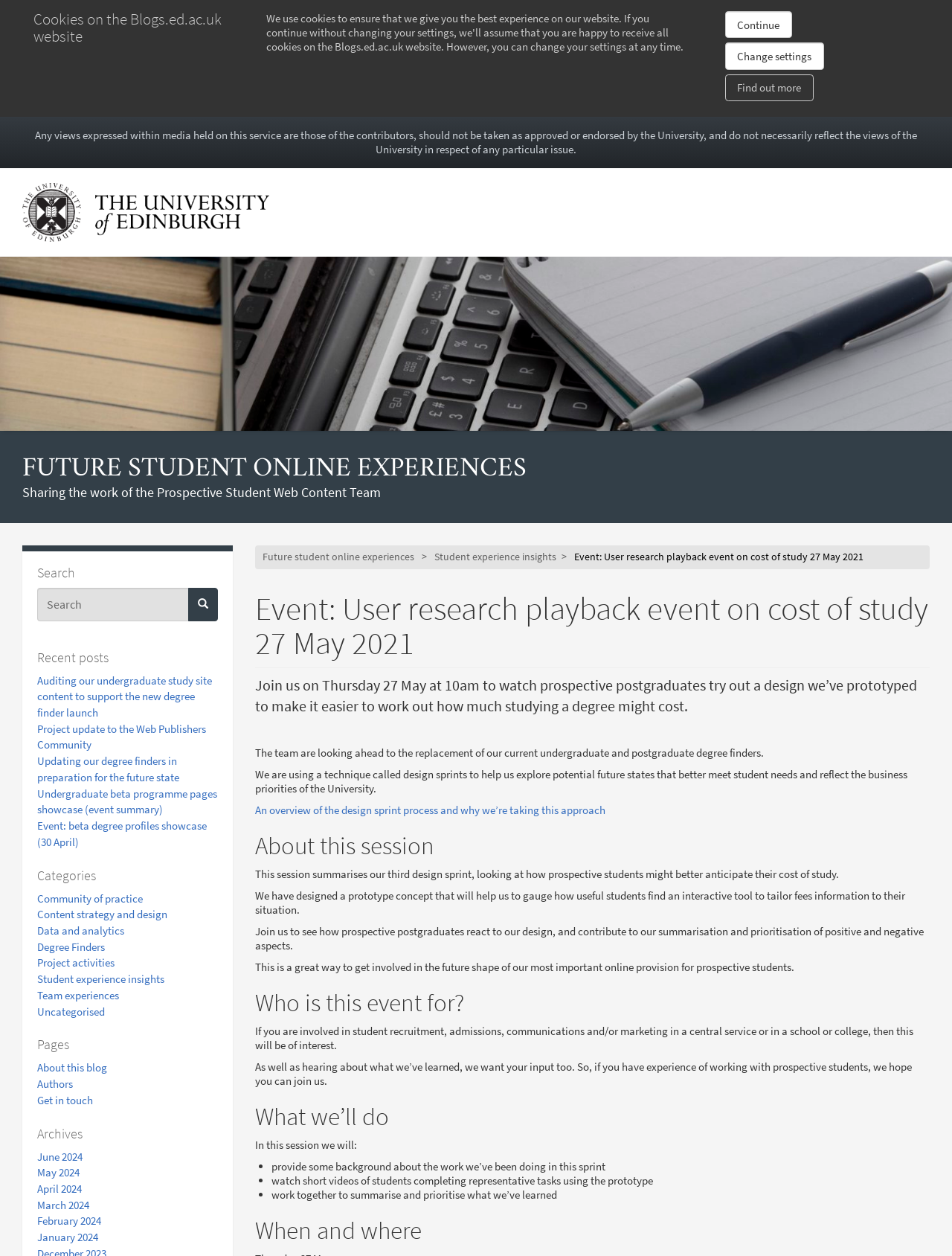Please identify the bounding box coordinates of the element's region that should be clicked to execute the following instruction: "Read 'About this session'". The bounding box coordinates must be four float numbers between 0 and 1, i.e., [left, top, right, bottom].

[0.268, 0.663, 0.977, 0.684]